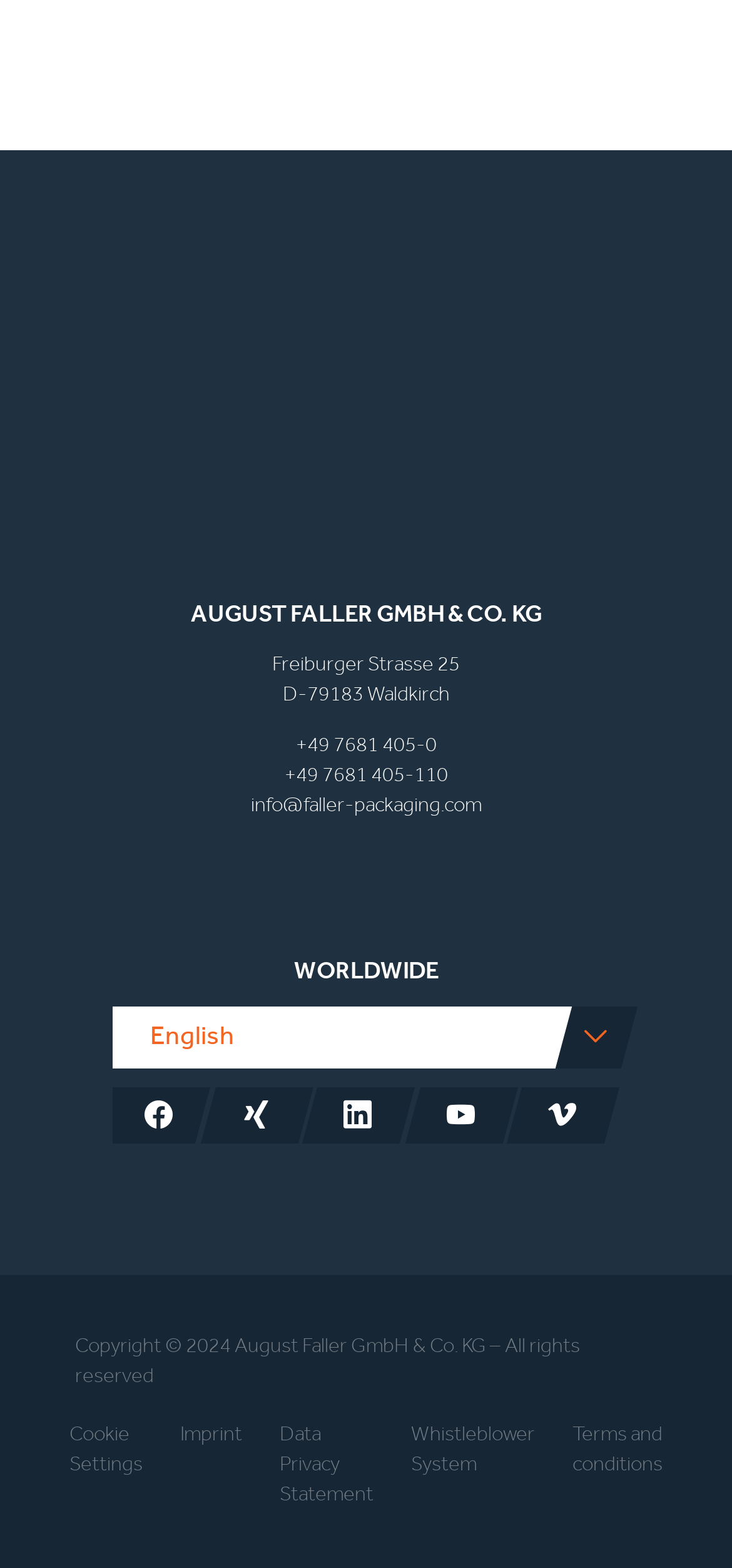What is the company name?
Based on the screenshot, provide your answer in one word or phrase.

AUGUST FALLER GMBH & CO. KG